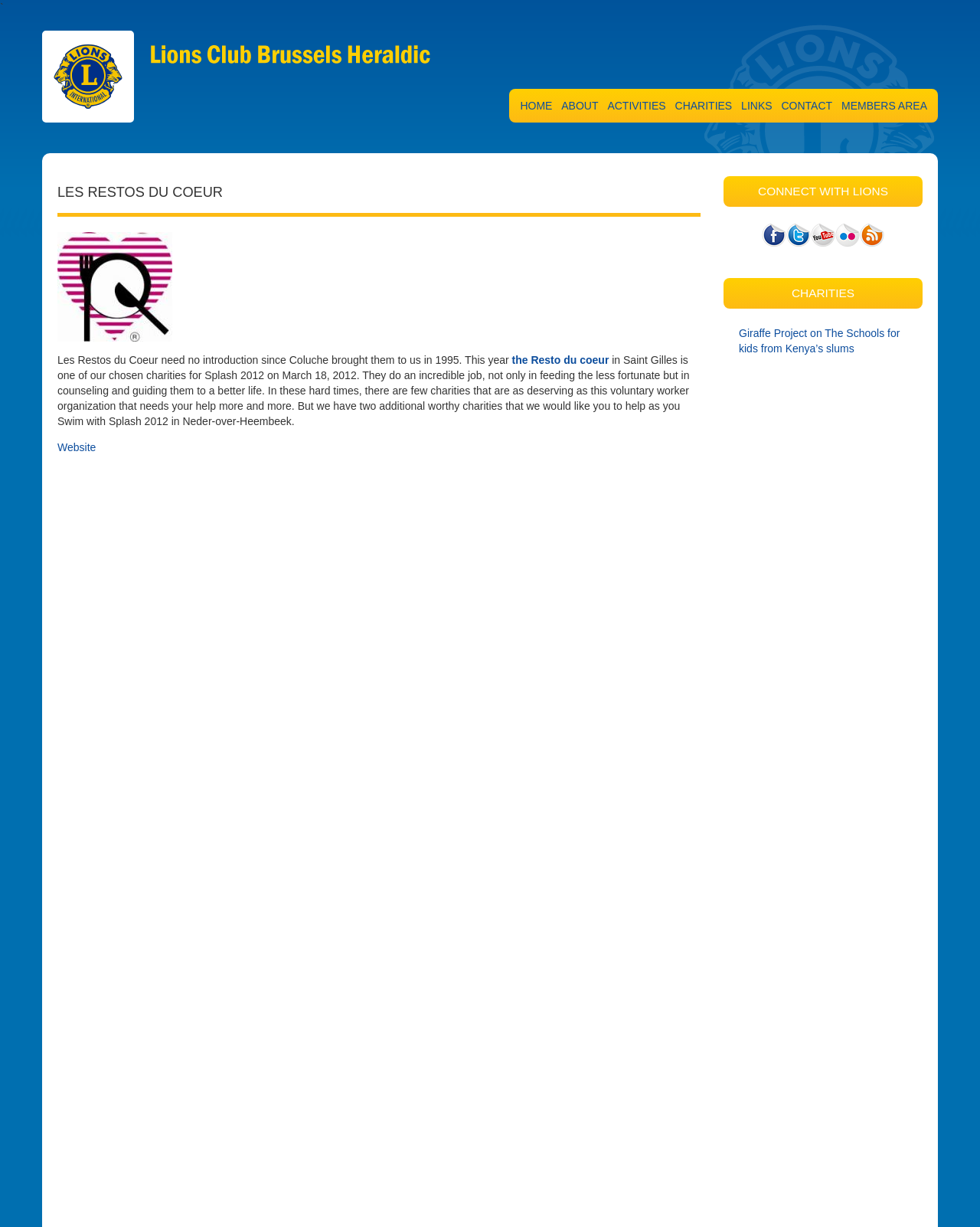Could you highlight the region that needs to be clicked to execute the instruction: "Learn more about Les Restos du Coeur"?

[0.522, 0.288, 0.621, 0.298]